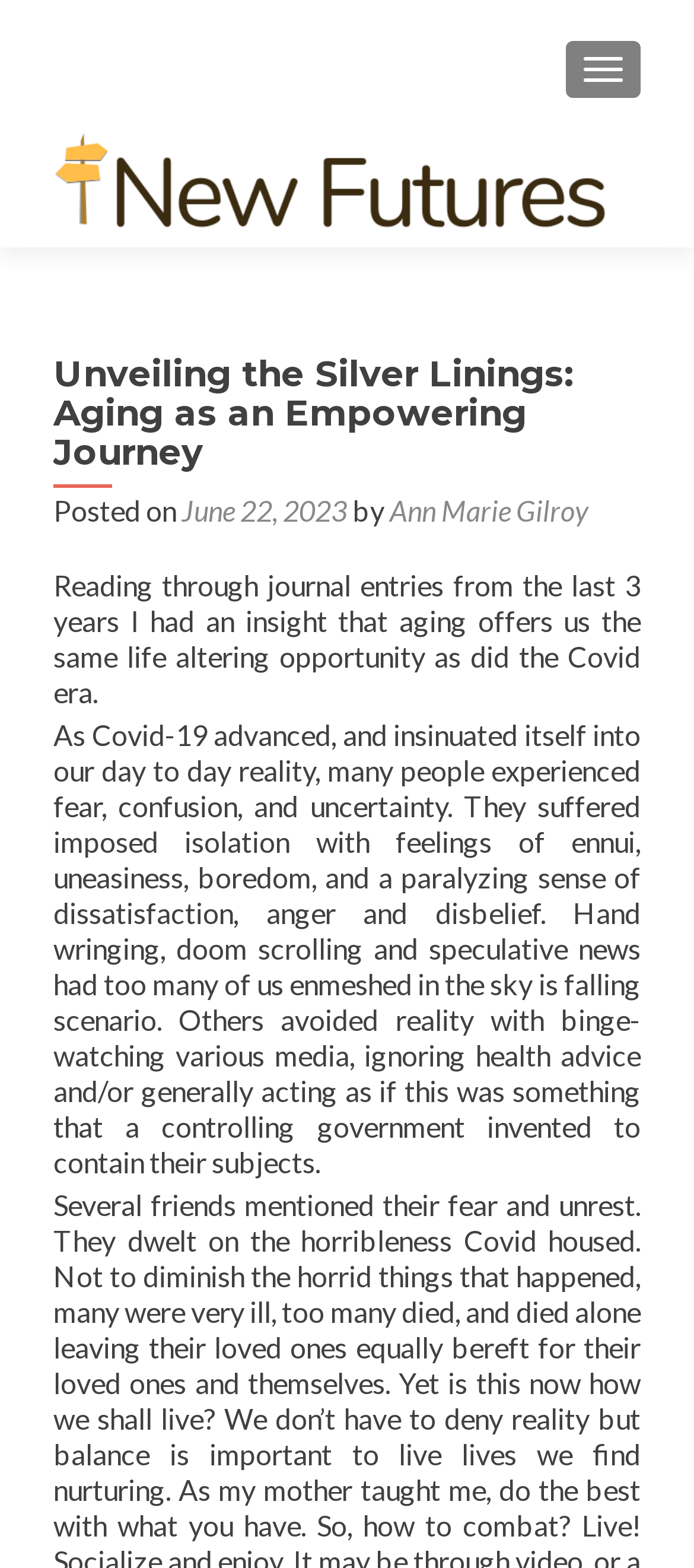What is the topic of the article?
Refer to the image and provide a detailed answer to the question.

I found the topic of the article by looking at the heading element with the text 'Unveiling the Silver Linings: Aging as an Empowering Journey' and inferred that the article is about aging as an empowering journey.